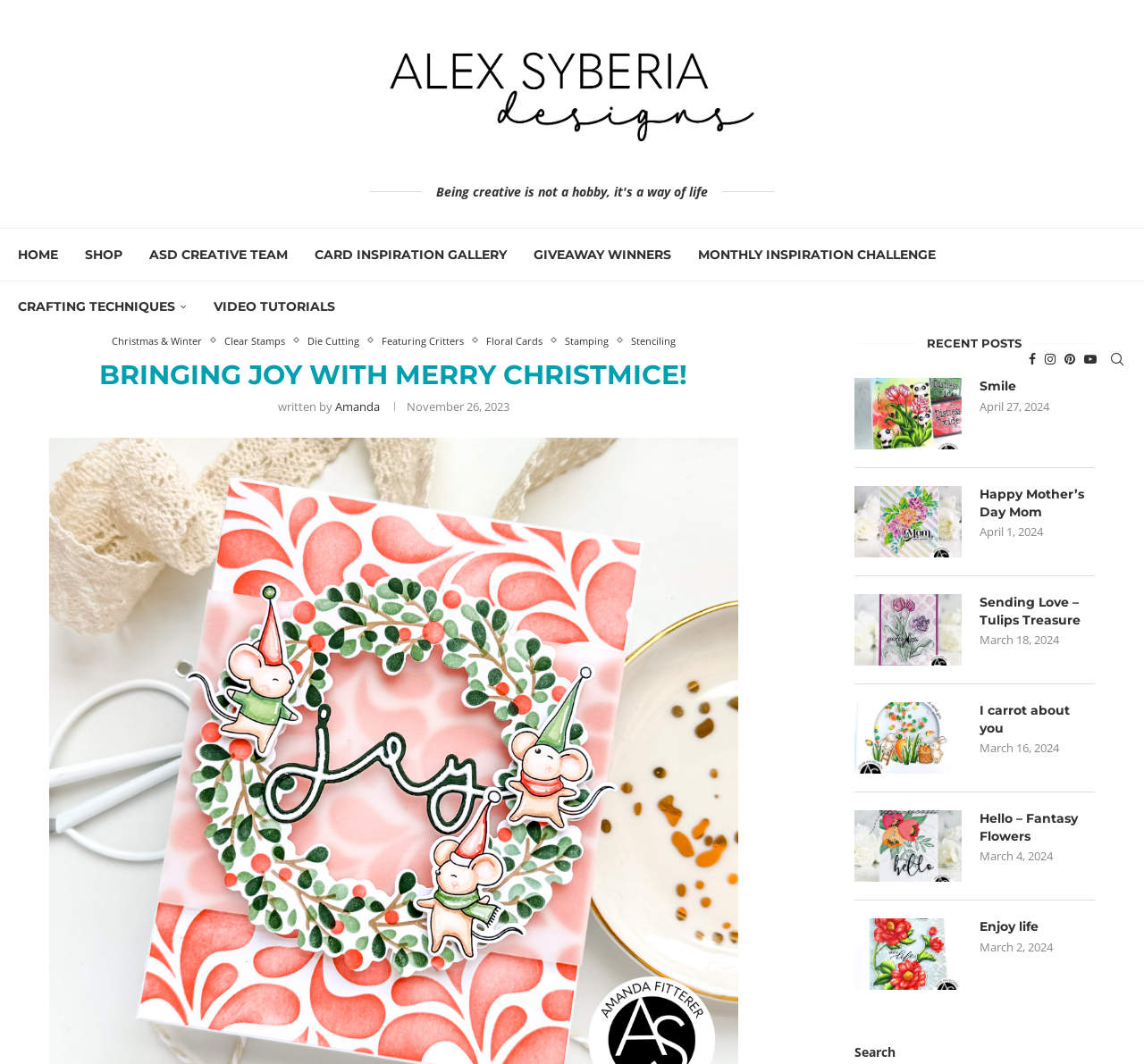Using the information from the screenshot, answer the following question thoroughly:
How many social media links are there?

I counted the number of social media links at the top right corner of the webpage, which are Facebook, Instagram, Pinterest, and Youtube, totaling 5 links.